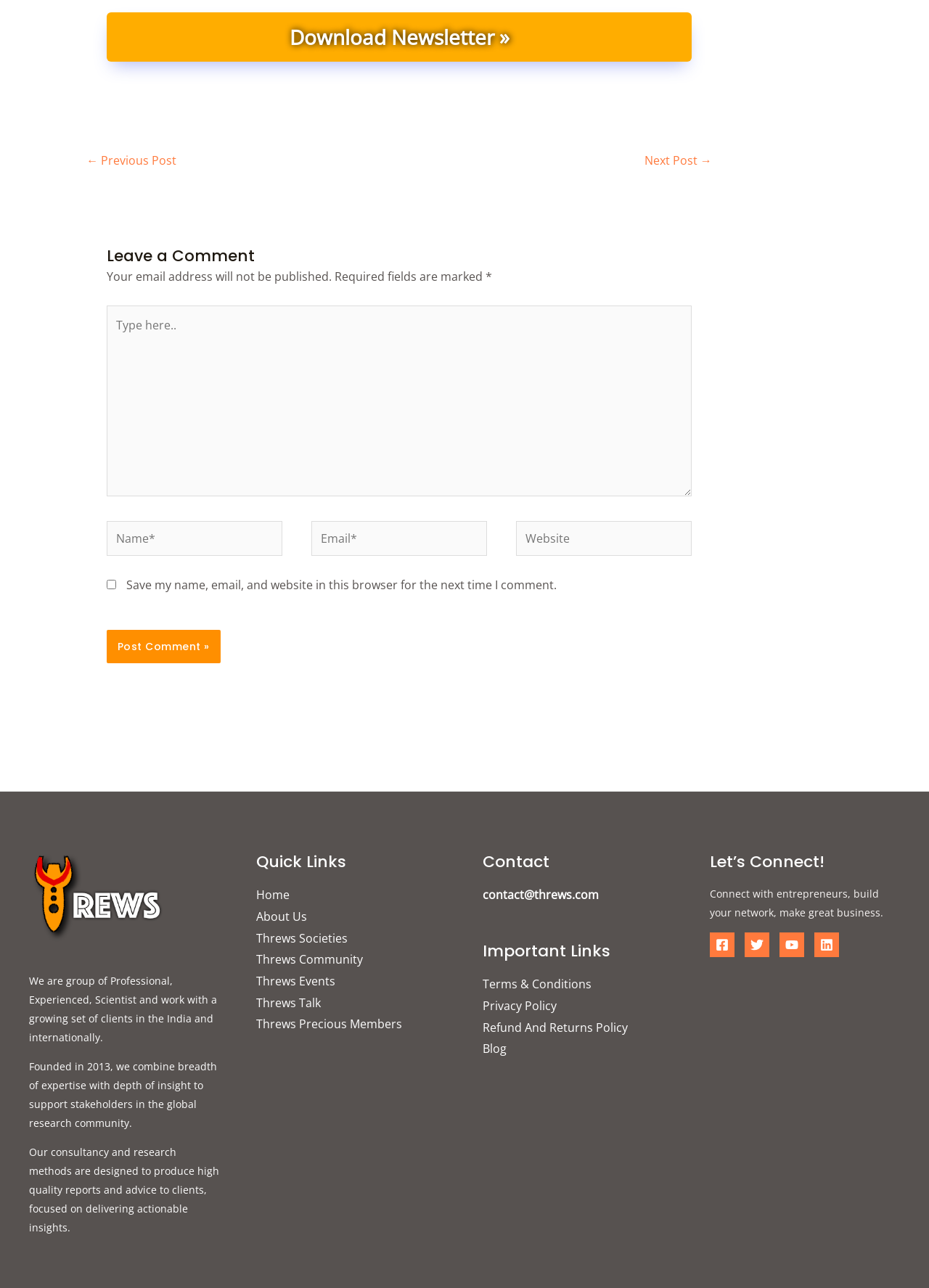What is the name of the logo in the footer?
Utilize the information in the image to give a detailed answer to the question.

The logo is located in the footer of the webpage, within the 'Footer Widget 1' section. It is an image with the text 'LOGO' and is likely the logo of the organization or company that owns the webpage.